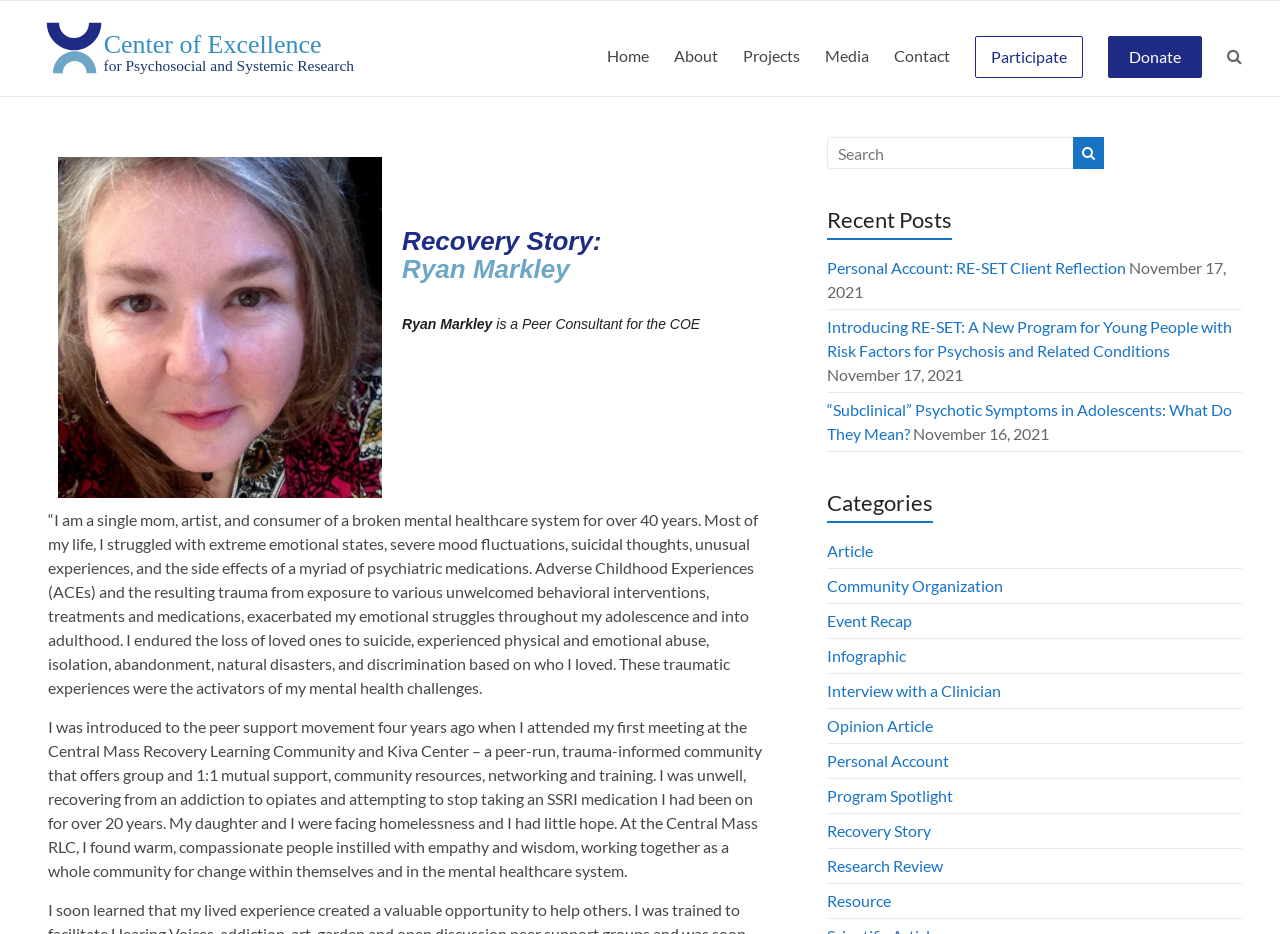Determine the bounding box coordinates of the clickable element to complete this instruction: "Click the 'Donate' link". Provide the coordinates in the format of four float numbers between 0 and 1, [left, top, right, bottom].

[0.882, 0.045, 0.922, 0.077]